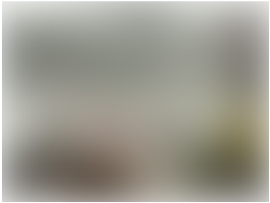Answer this question using a single word or a brief phrase:
What is the date of the article?

May 11, 2024